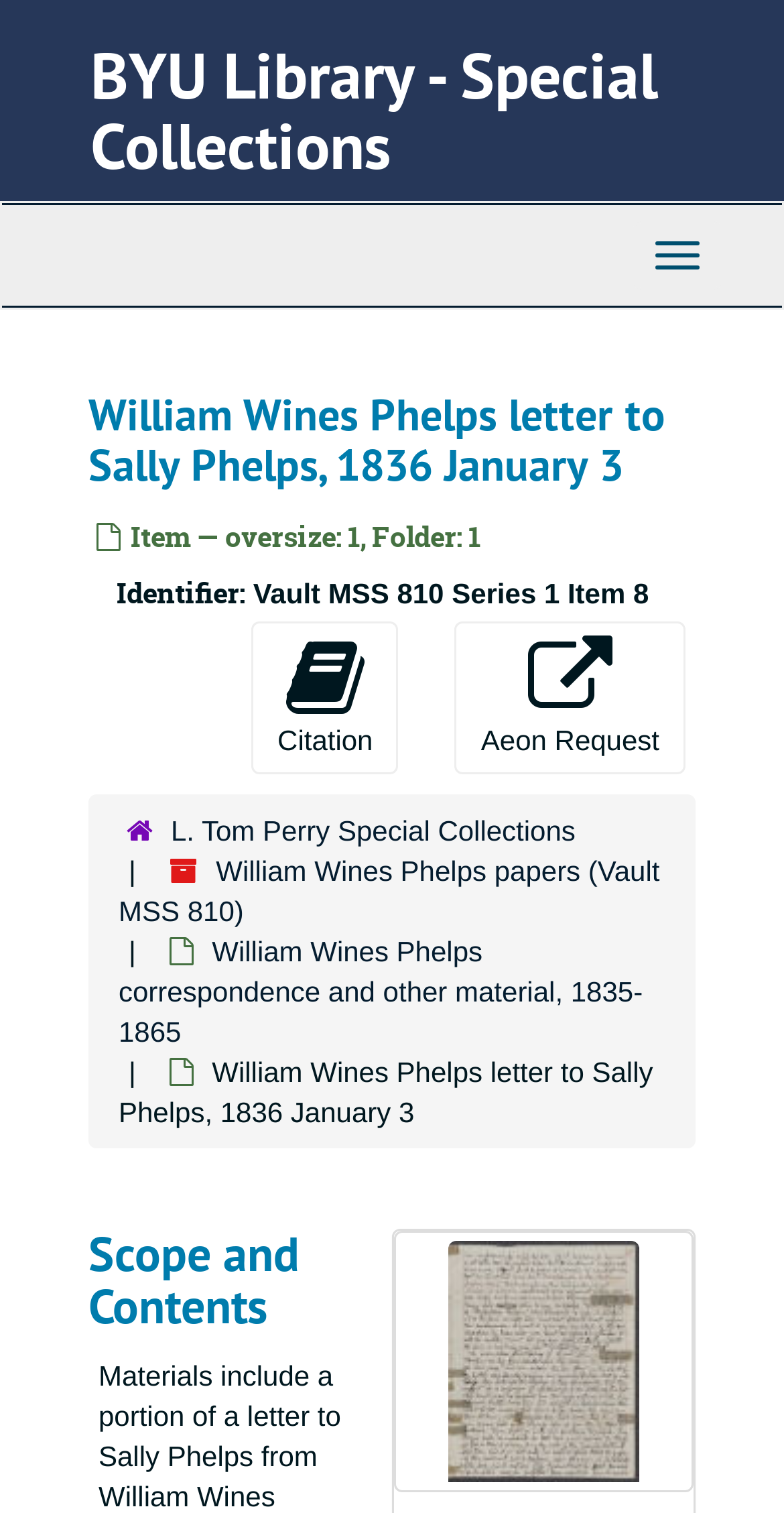Predict the bounding box coordinates of the area that should be clicked to accomplish the following instruction: "View the image of William Wines Phelps letter to Sally Phelps". The bounding box coordinates should consist of four float numbers between 0 and 1, i.e., [left, top, right, bottom].

[0.503, 0.813, 0.885, 0.986]